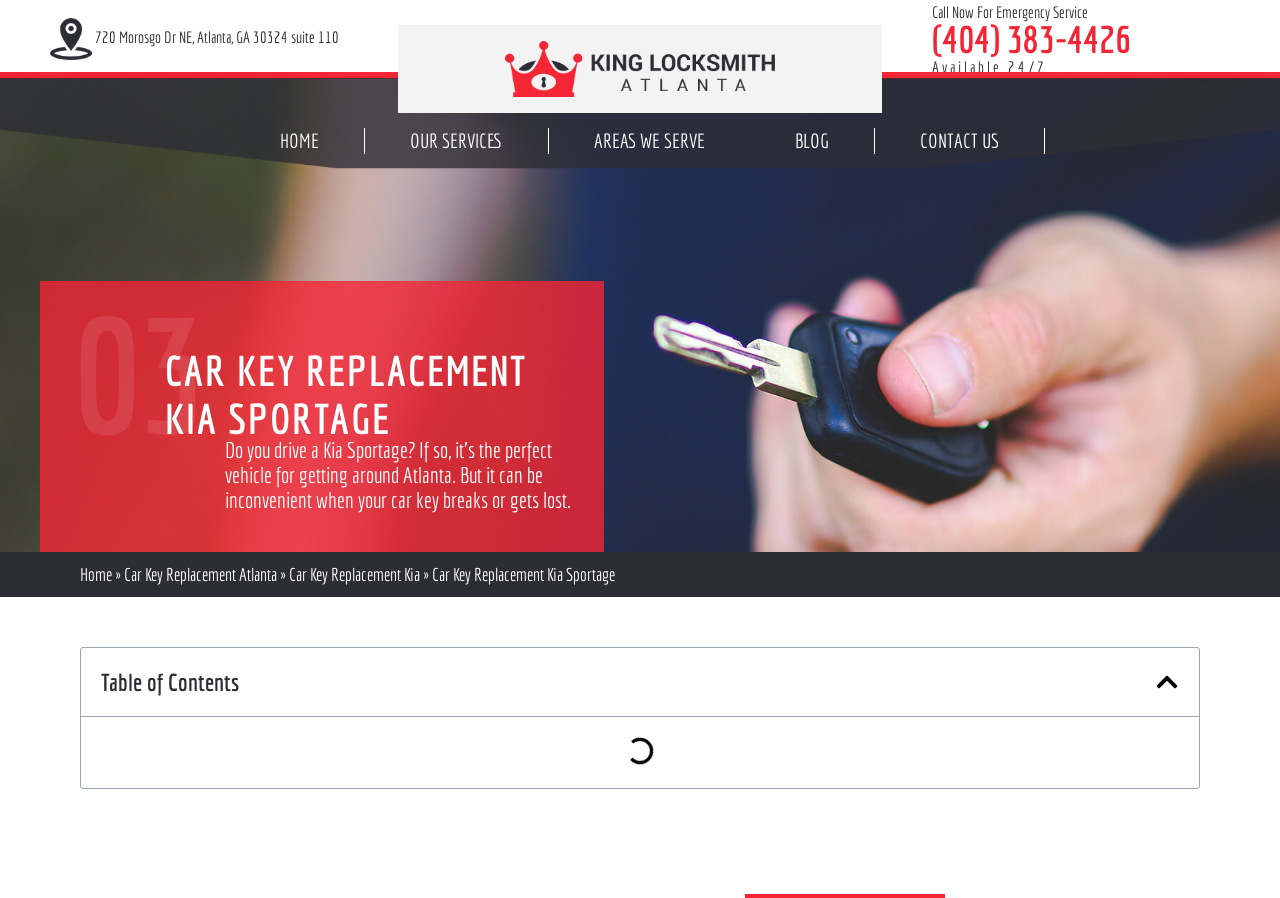Could you highlight the region that needs to be clicked to execute the instruction: "Click the logo"?

[0.395, 0.046, 0.606, 0.108]